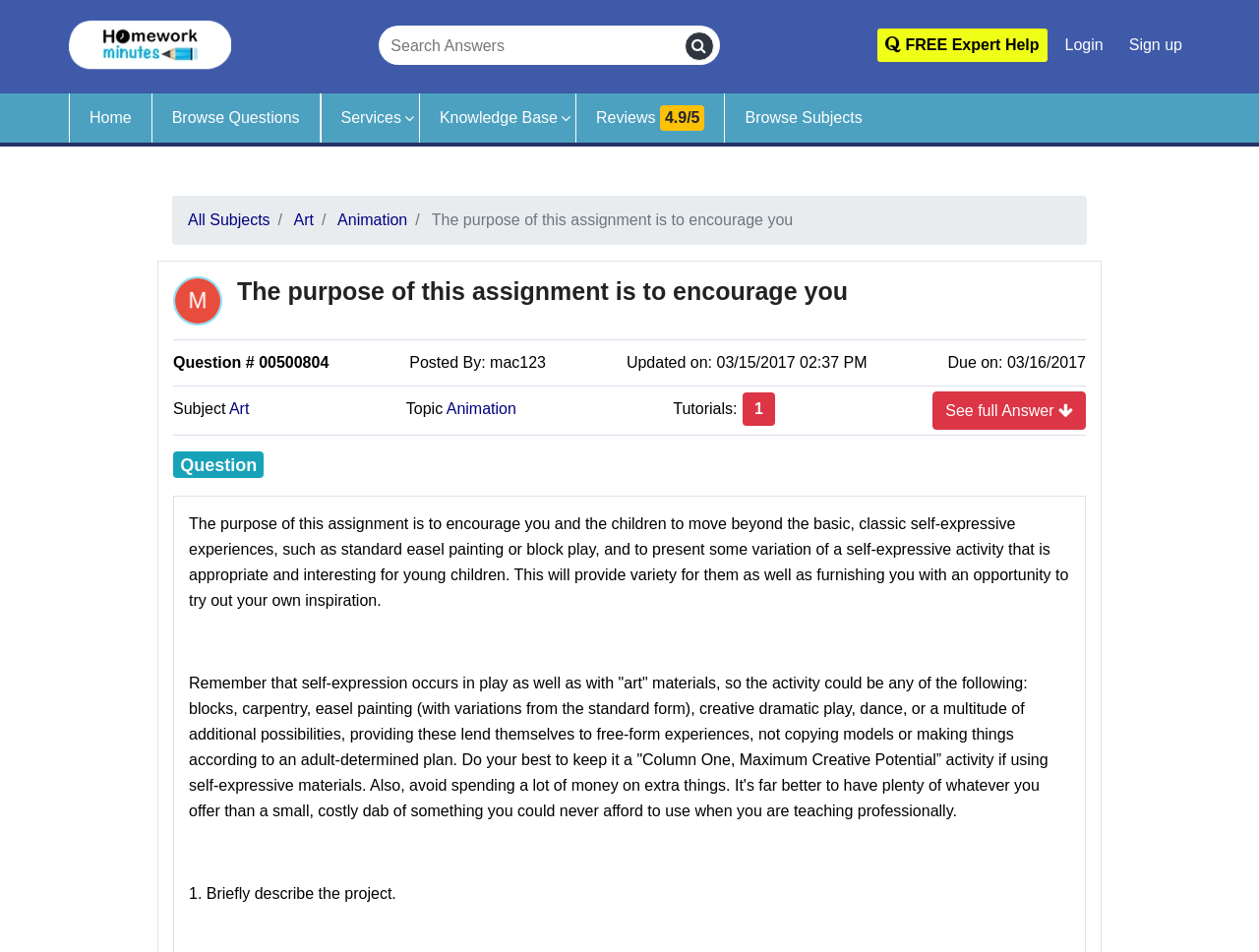Identify the bounding box coordinates of the region that needs to be clicked to carry out this instruction: "Login to your account". Provide these coordinates as four float numbers ranging from 0 to 1, i.e., [left, top, right, bottom].

[0.84, 0.026, 0.883, 0.069]